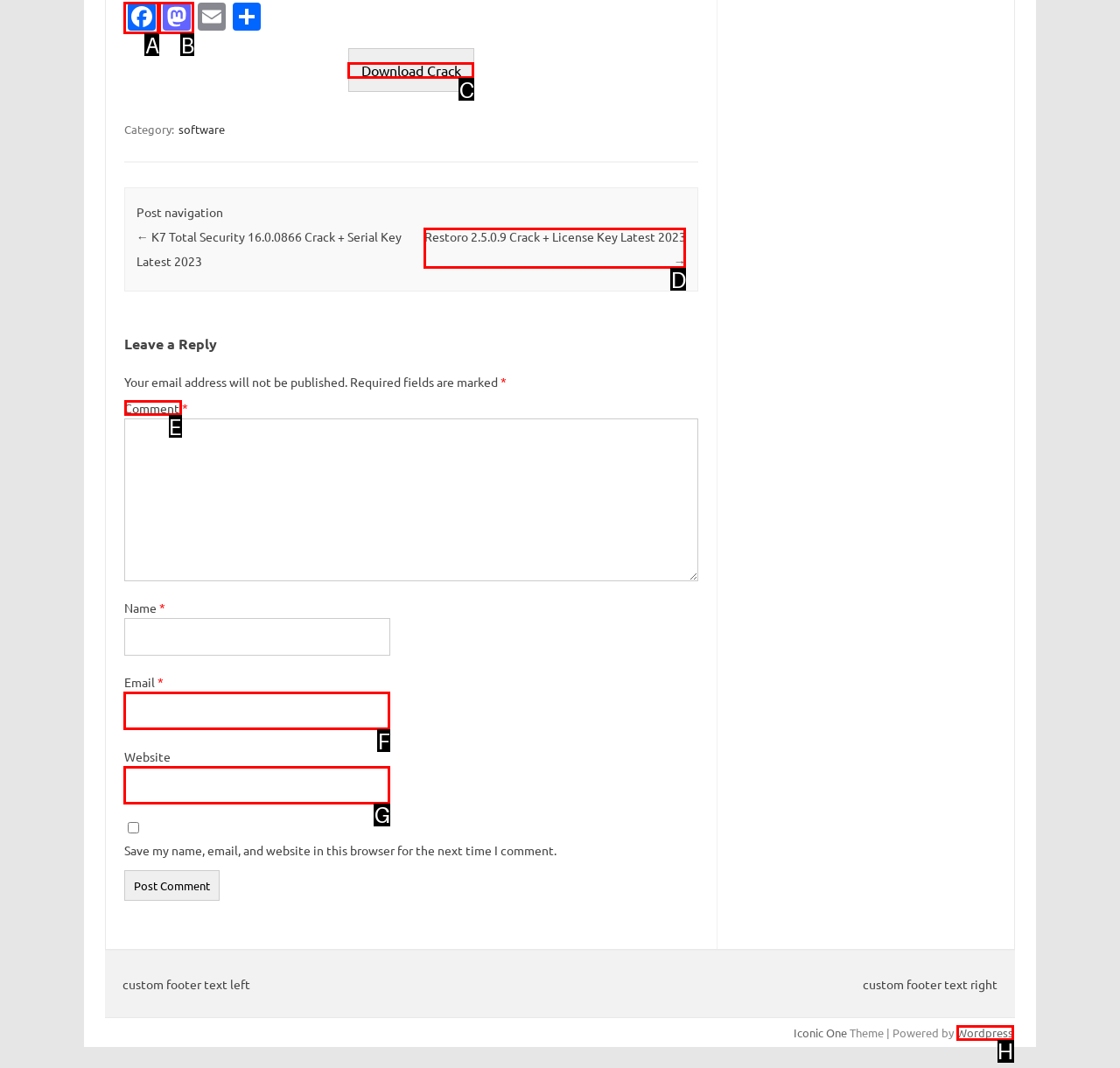Identify the correct UI element to click on to achieve the following task: Leave a comment Respond with the corresponding letter from the given choices.

E